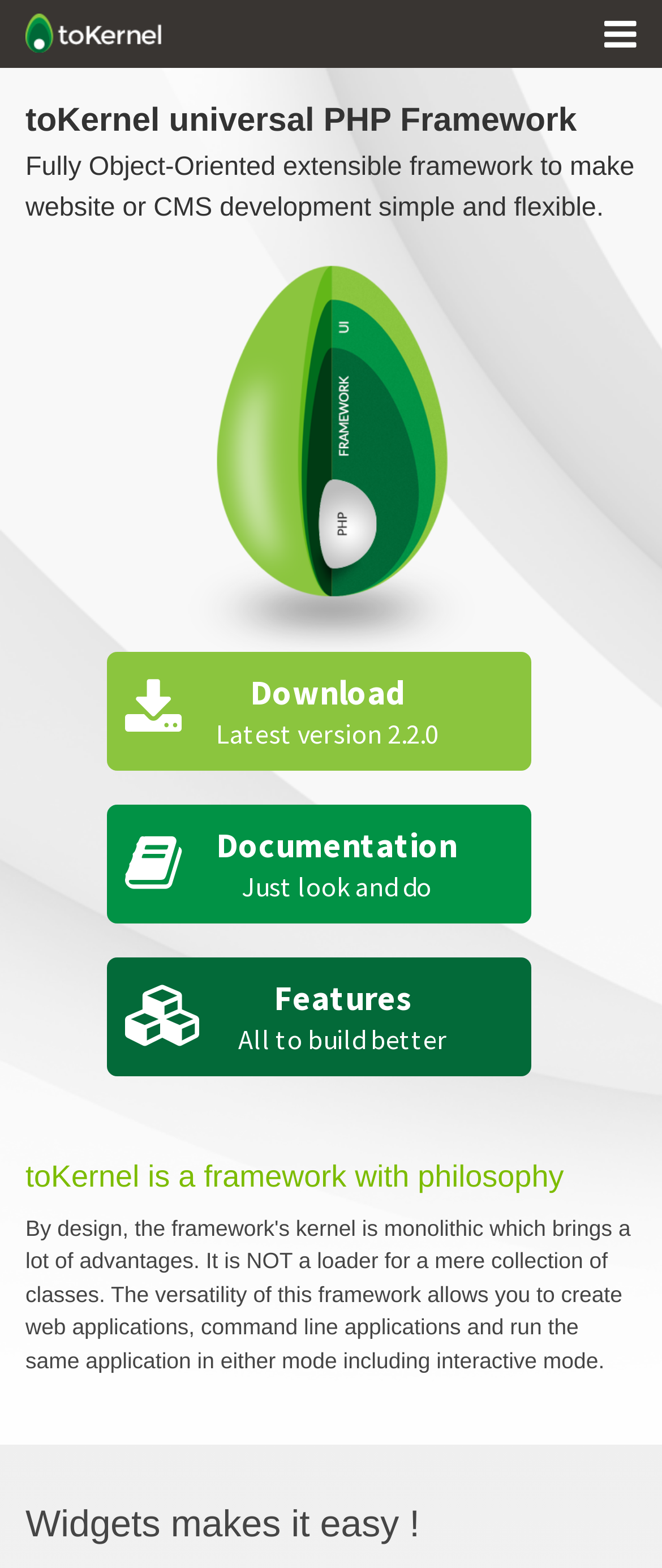What is the principal heading displayed on the webpage?

toKernel universal PHP Framework